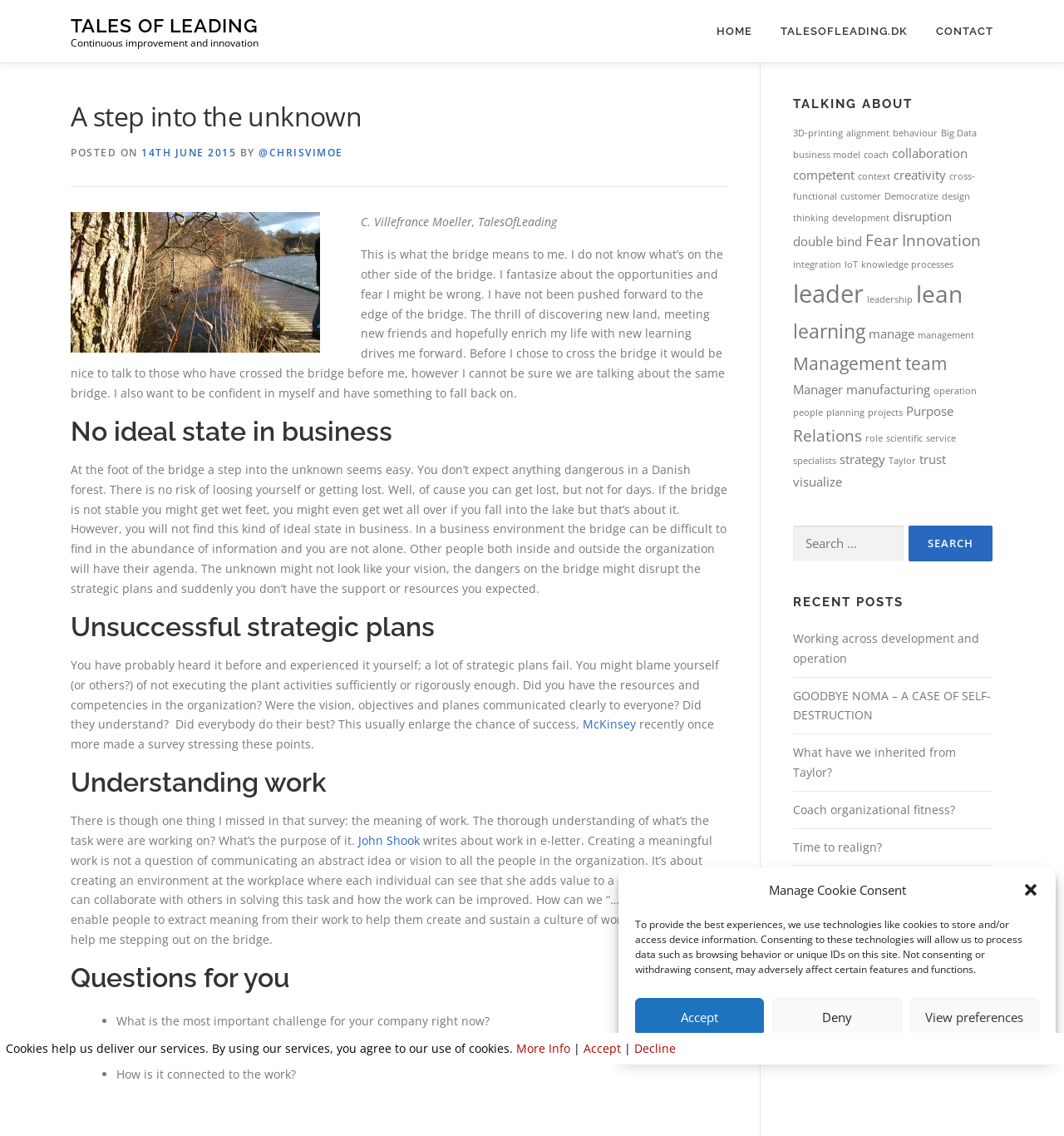Please identify the bounding box coordinates of the element I should click to complete this instruction: 'Click on the 'HOME' link'. The coordinates should be given as four float numbers between 0 and 1, like this: [left, top, right, bottom].

[0.66, 0.0, 0.72, 0.055]